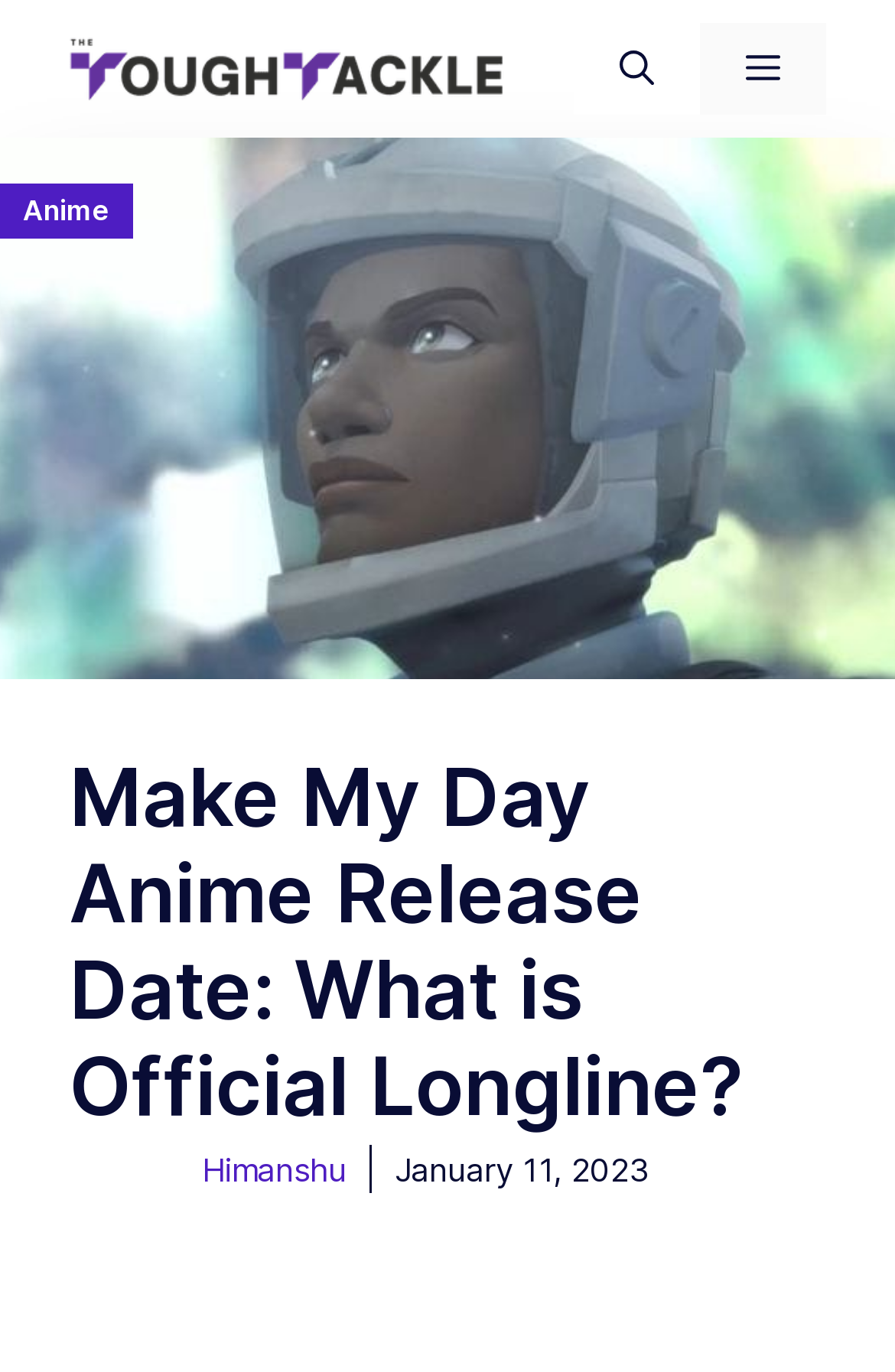When was the article published?
Answer the question in as much detail as possible.

The publication date can be found by looking at the time element '' which contains the text 'January 11, 2023', indicating that the article was published on this date.